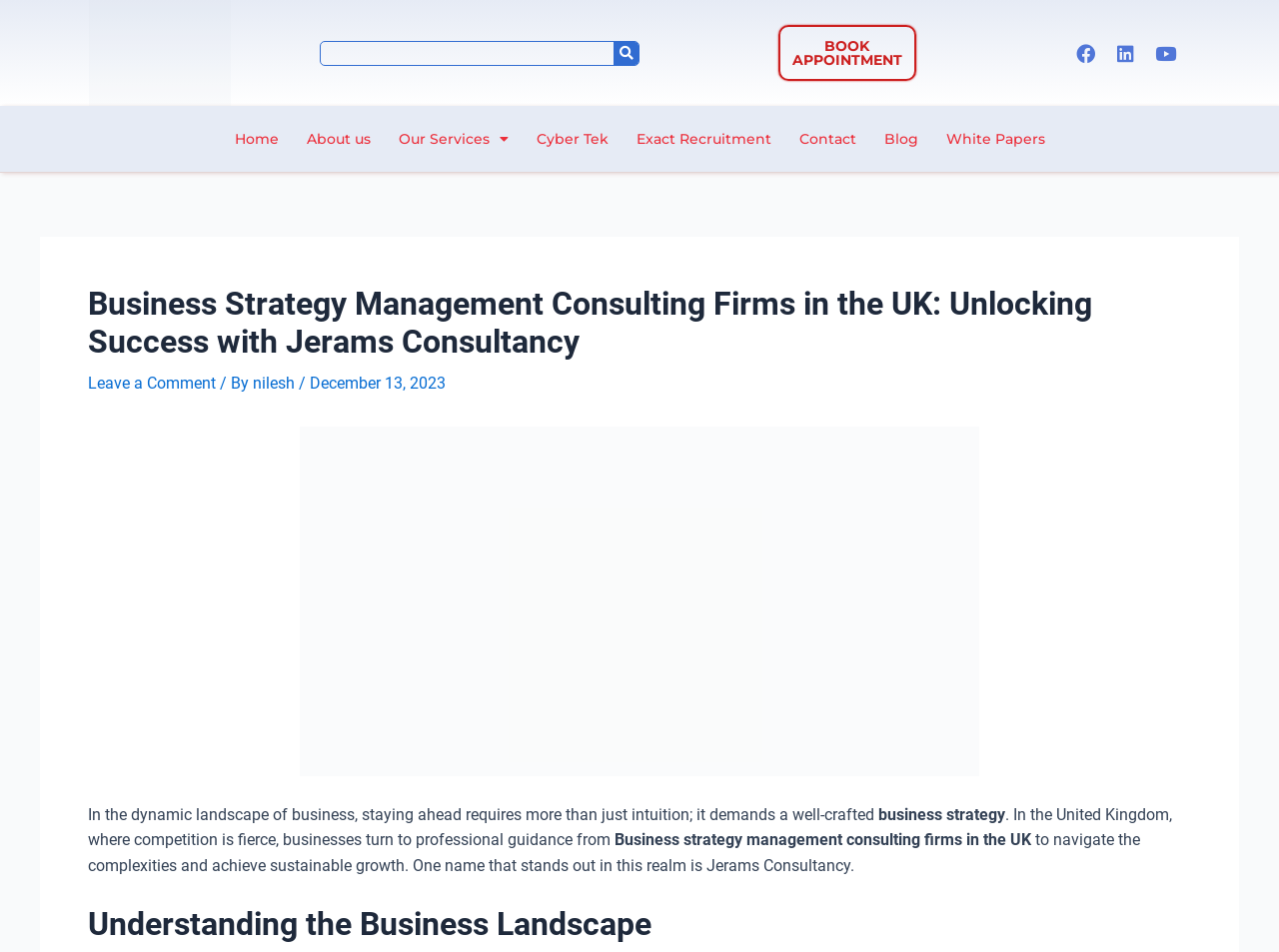Refer to the screenshot and answer the following question in detail:
What is the topic of the article?

I read the article and found that it discusses the importance of business strategy management consulting firms in the UK. The article mentions how these firms can help businesses achieve sustainable growth in a competitive landscape.